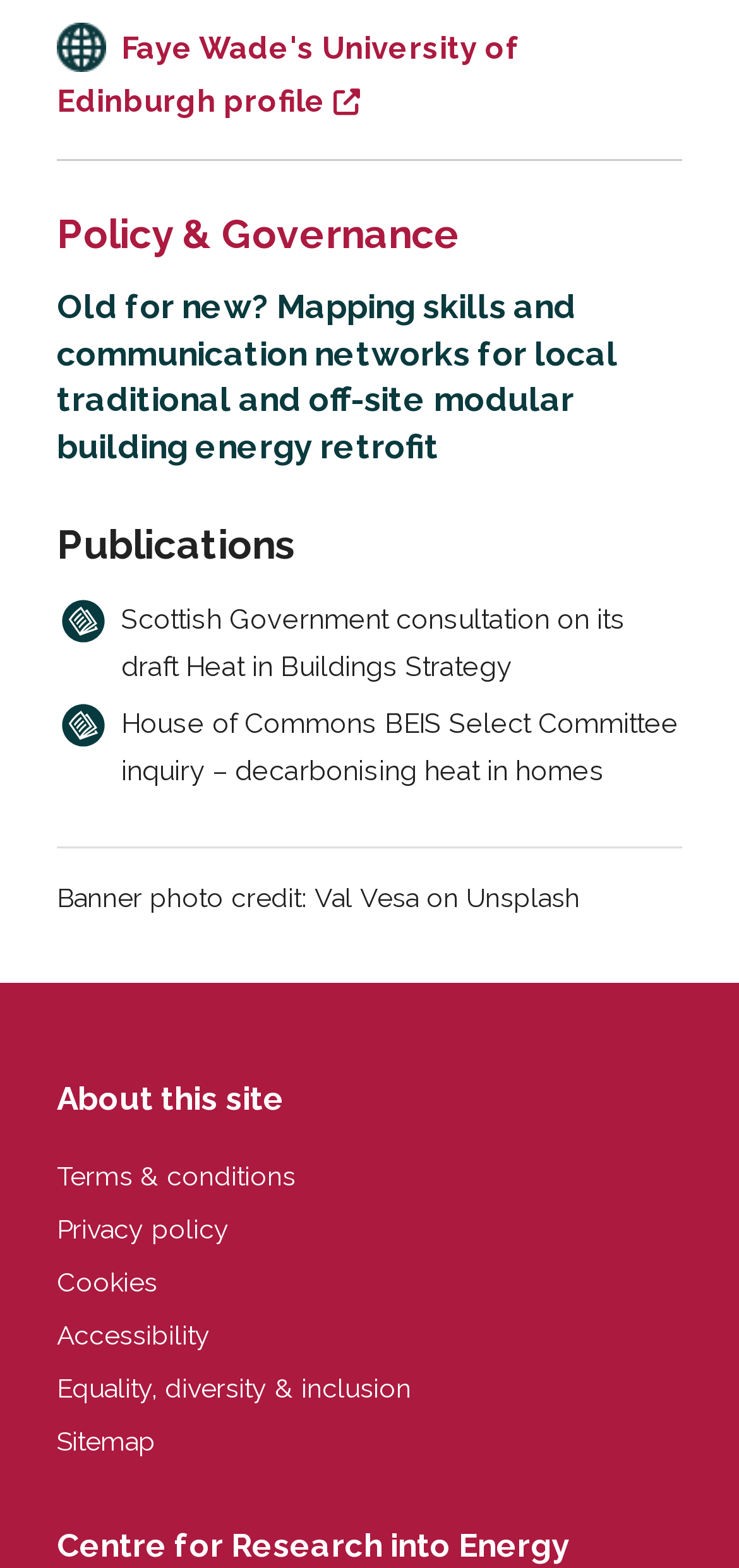Can you show the bounding box coordinates of the region to click on to complete the task described in the instruction: "Check Terms & conditions"?

[0.077, 0.74, 0.4, 0.759]